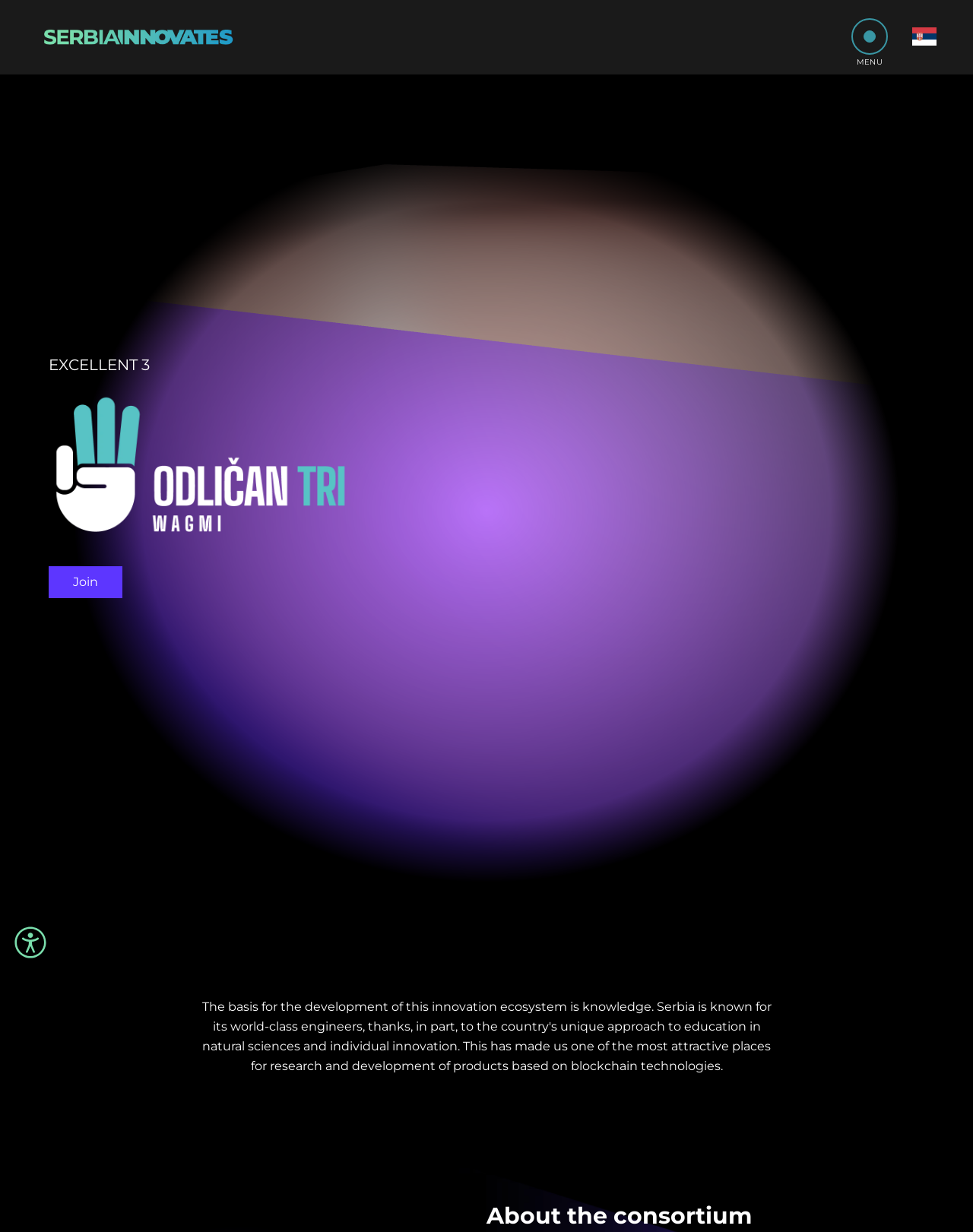Please answer the following question using a single word or phrase: 
What language is used in the 'PILOT SUPERCLUSTERS' section?

English